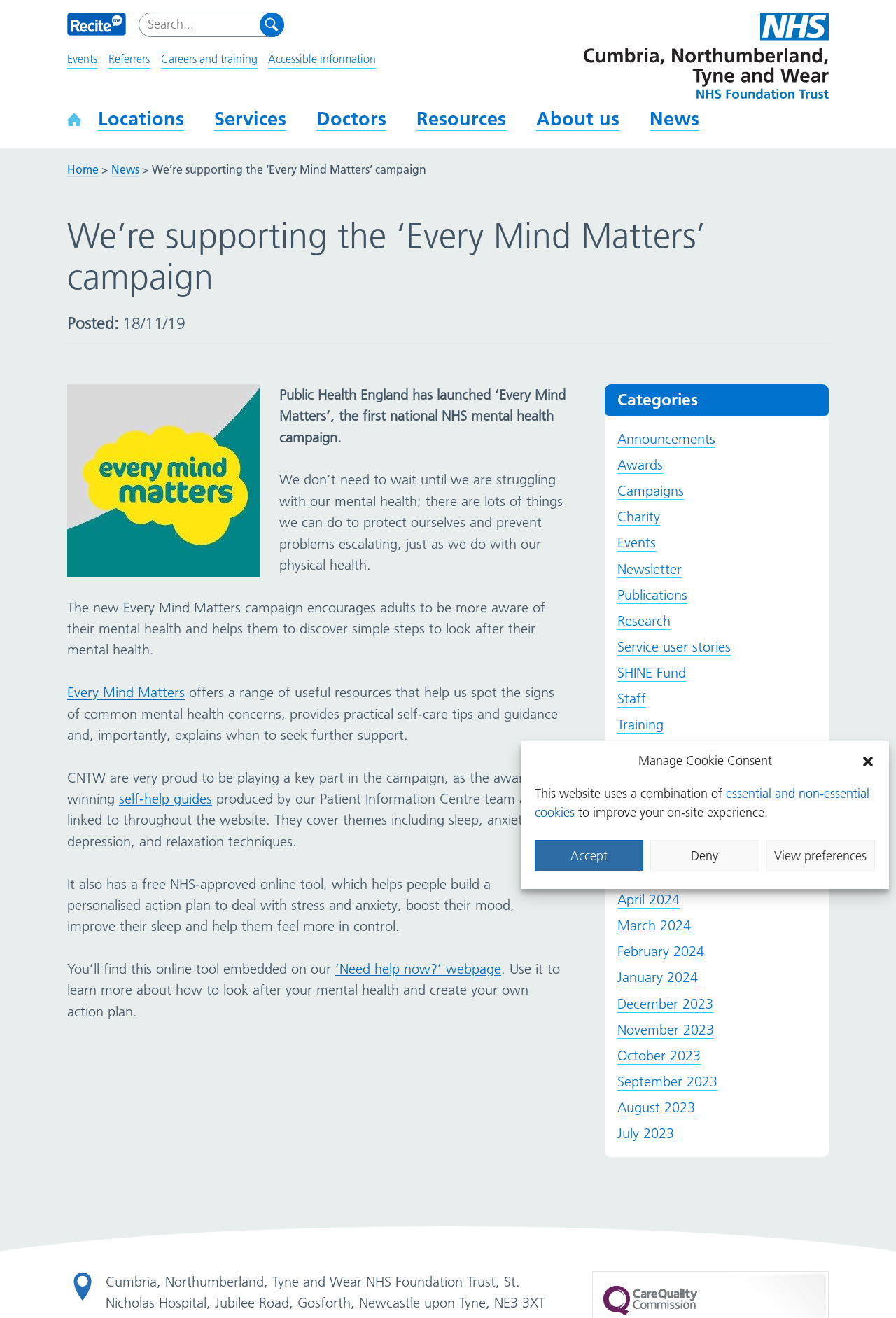Find the bounding box coordinates for the element that must be clicked to complete the instruction: "Toggle accessibility tools". The coordinates should be four float numbers between 0 and 1, indicated as [left, top, right, bottom].

[0.075, 0.012, 0.14, 0.023]